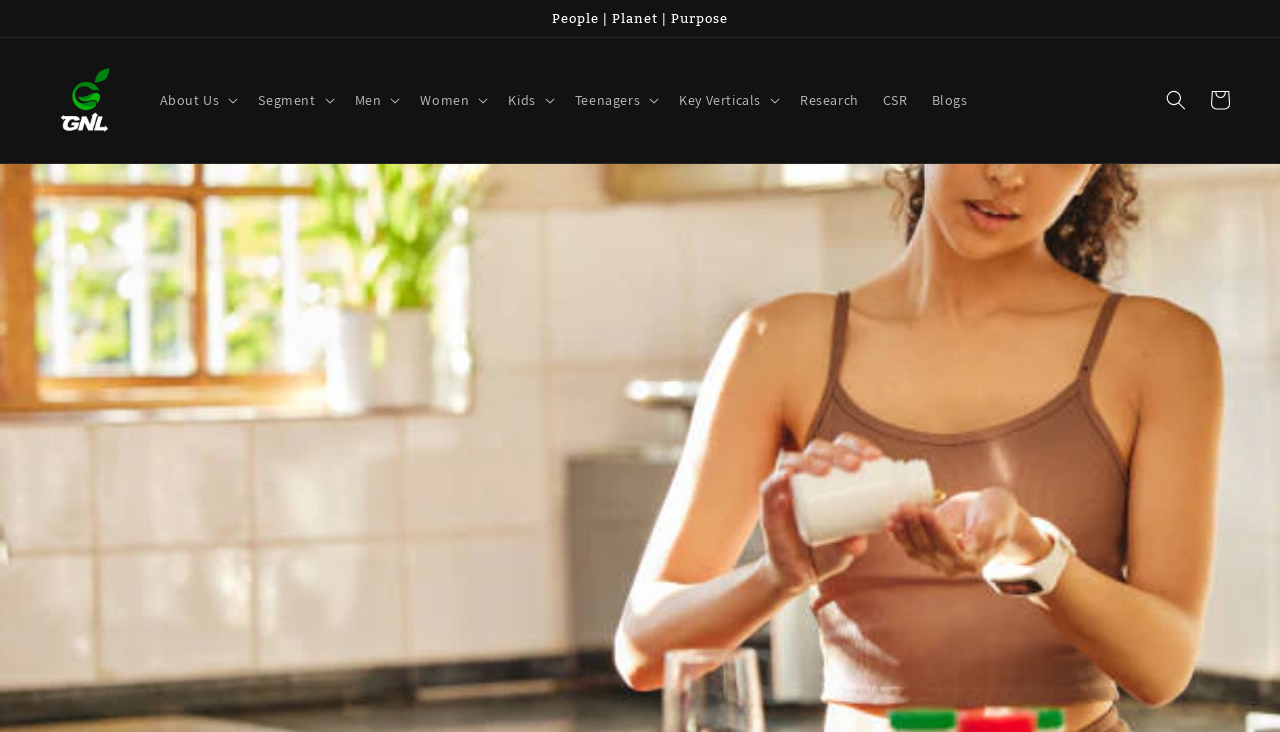Determine the title of the webpage and give its text content.

10 Best Height Increase Supplements Of 2023